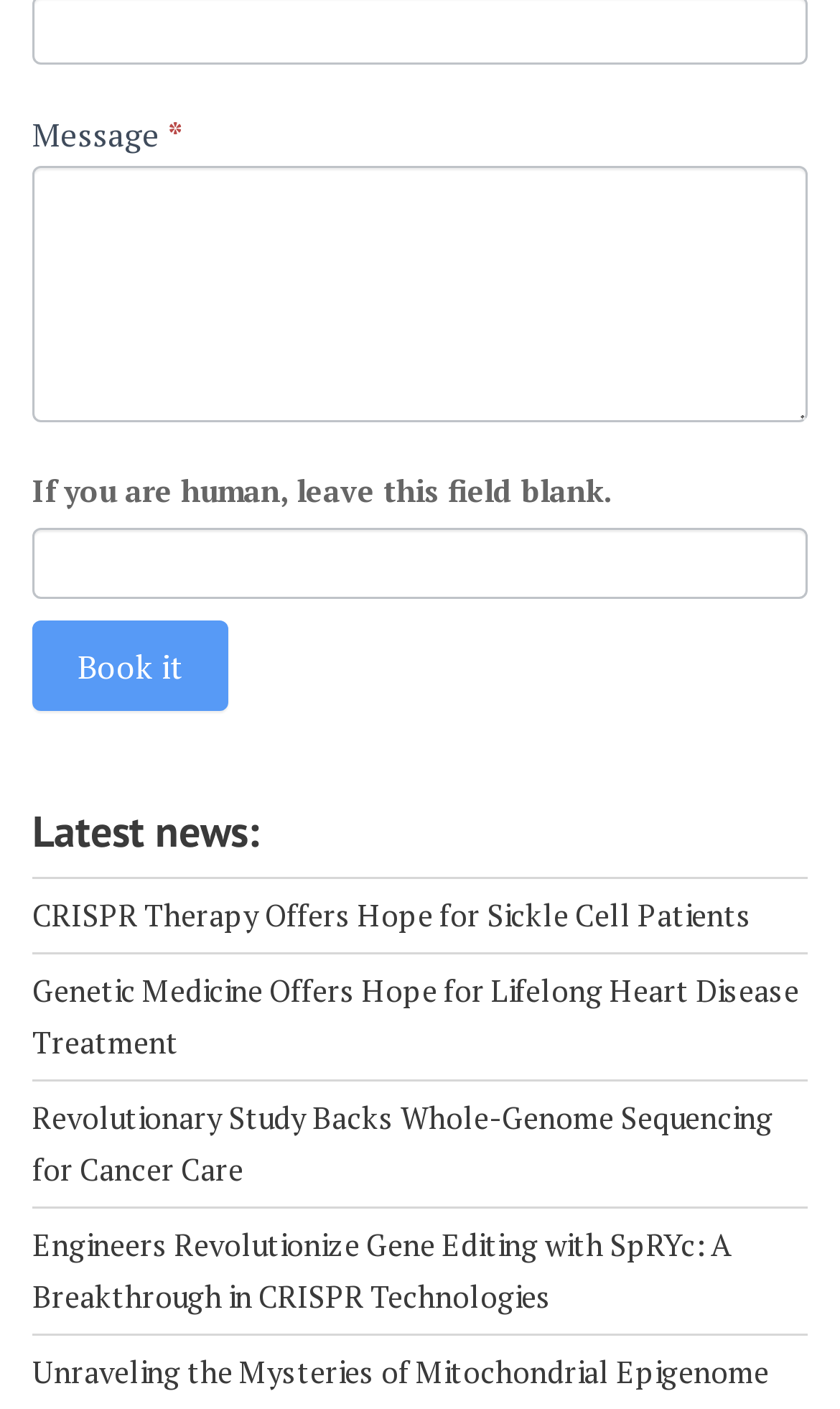How many news links are there?
Refer to the image and give a detailed answer to the query.

I counted the number of link elements with OCR text starting from 'CRISPR Therapy...' to 'Engineers Revolutionize...'. There are four links in total.